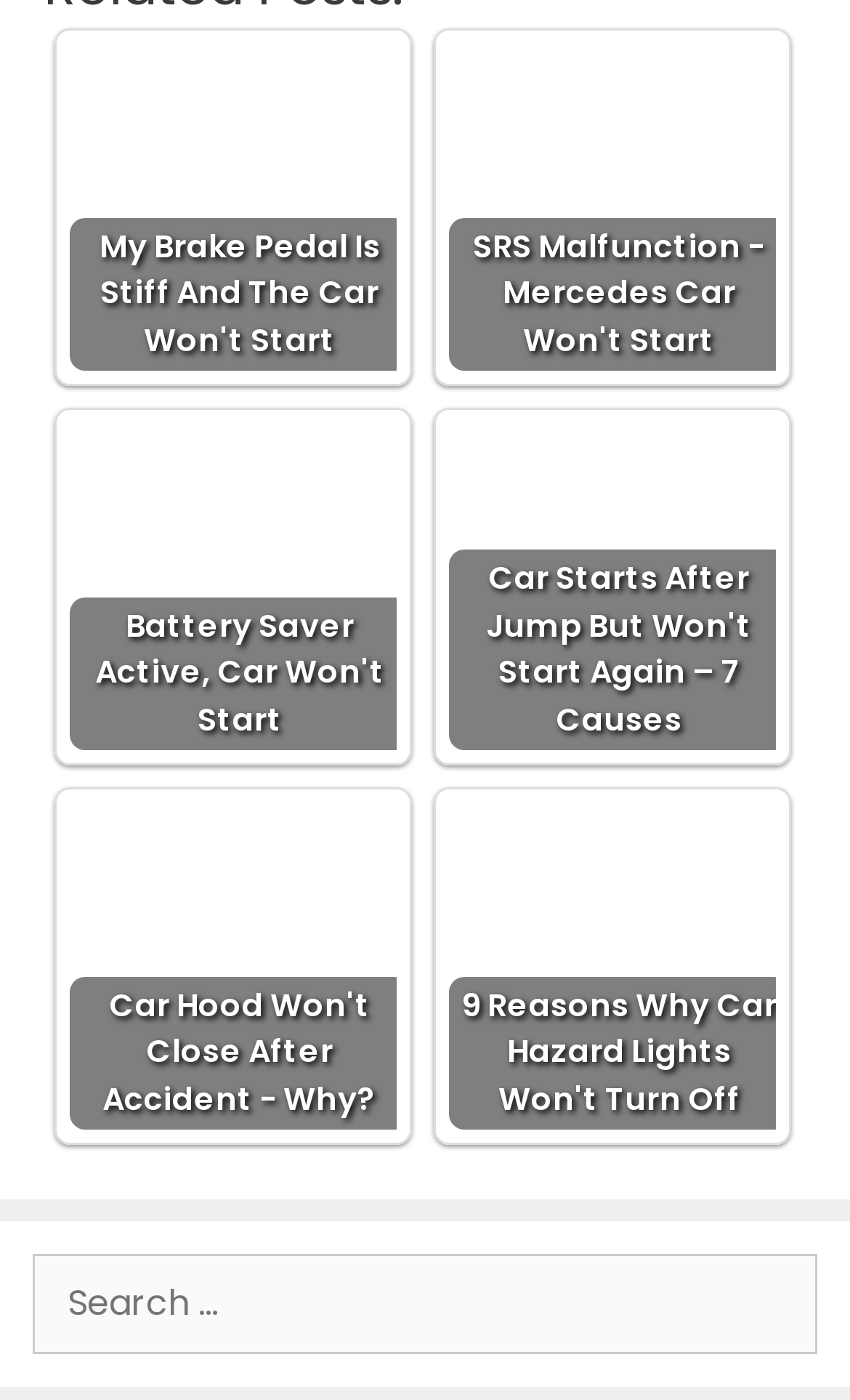Are there any images on the webpage?
Based on the image, answer the question with a single word or brief phrase.

Yes